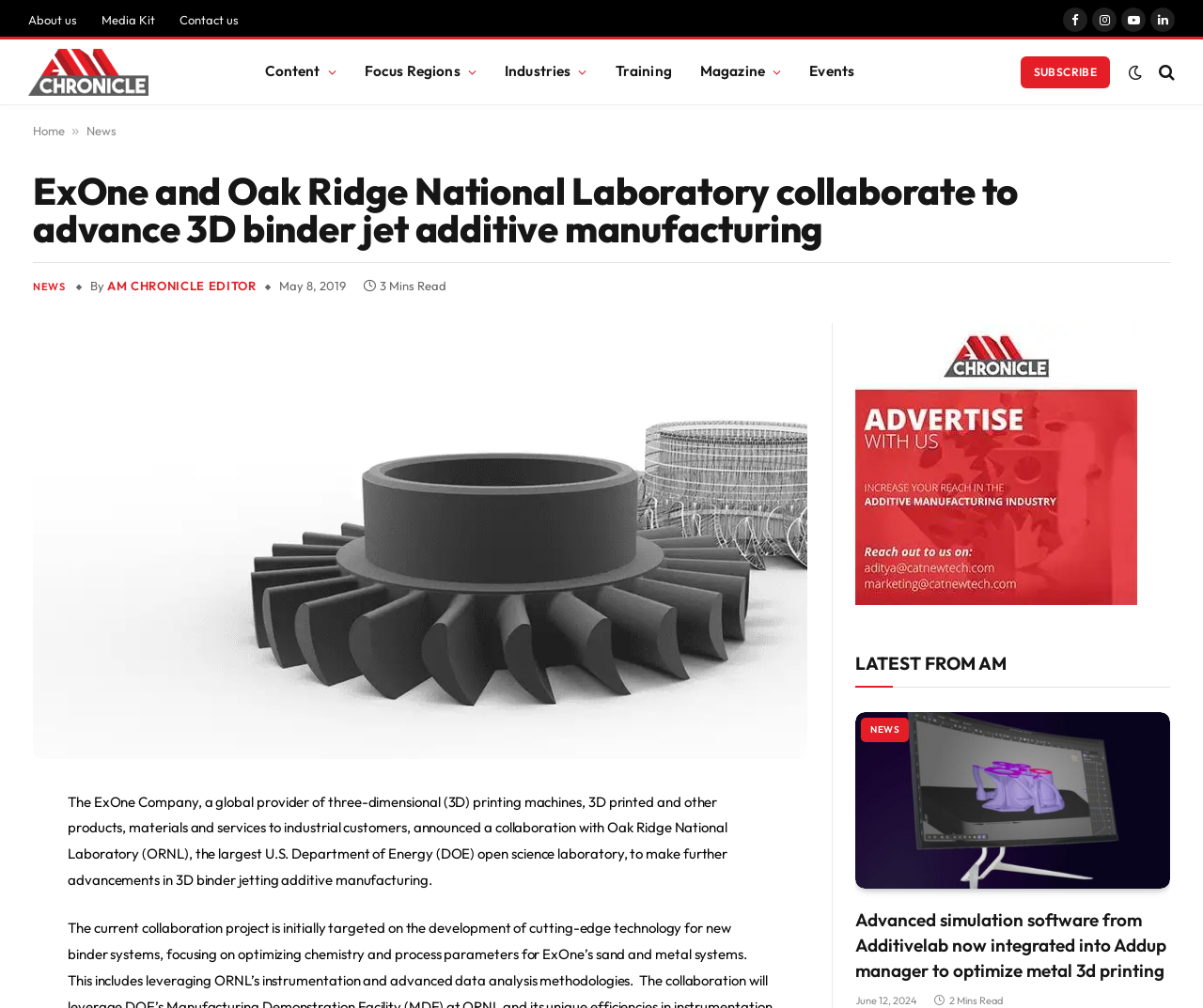What is the topic of the article?
Give a detailed response to the question by analyzing the screenshot.

The question asks about the topic of the article. From the webpage, we can see that the heading 'ExOne and Oak Ridge National Laboratory collaborate to advance 3D binder jet additive manufacturing' indicates that the topic of the article is 3D binder jet additive manufacturing.